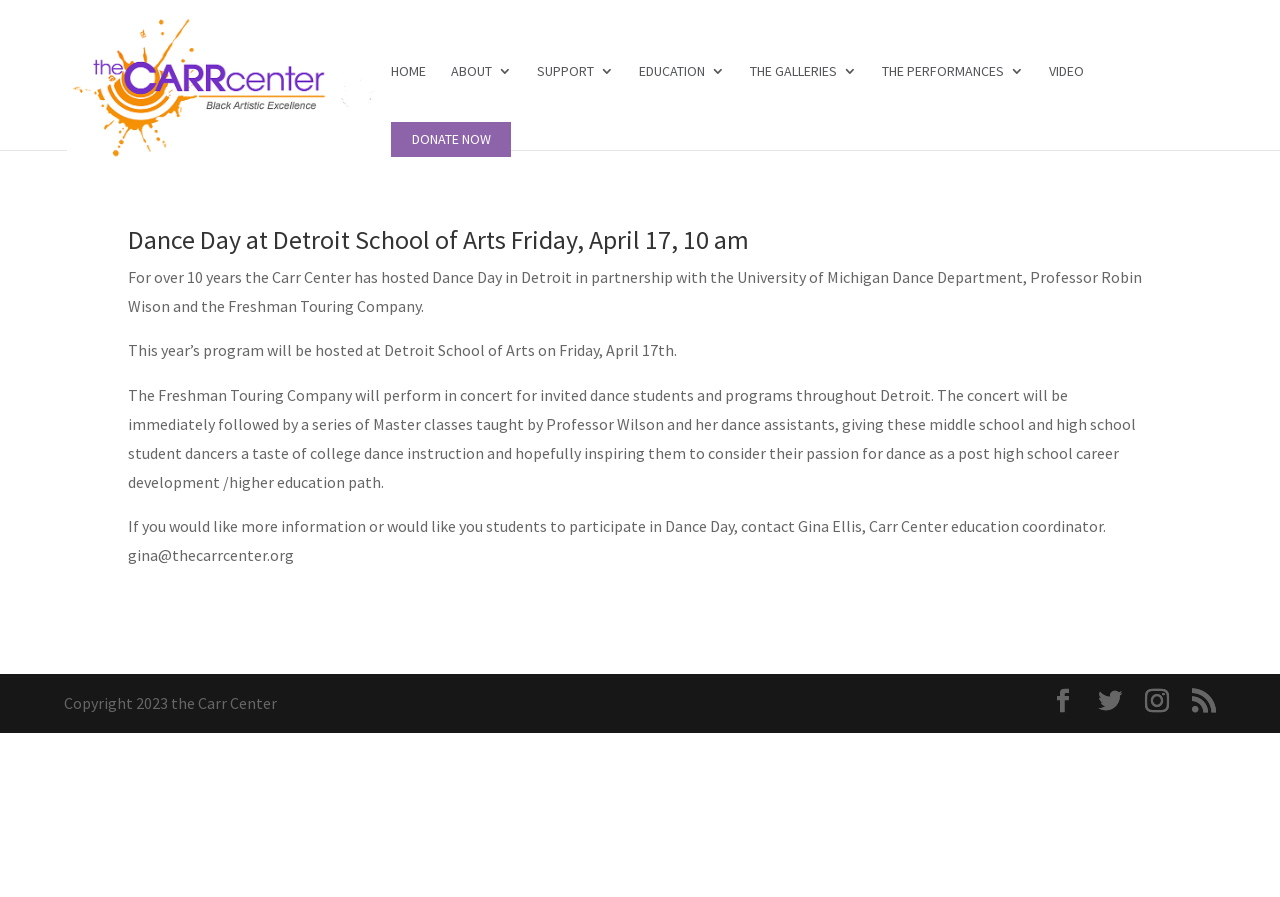Please identify the bounding box coordinates of the element that needs to be clicked to execute the following command: "search for something". Provide the bounding box using four float numbers between 0 and 1, formatted as [left, top, right, bottom].

[0.05, 0.0, 0.95, 0.001]